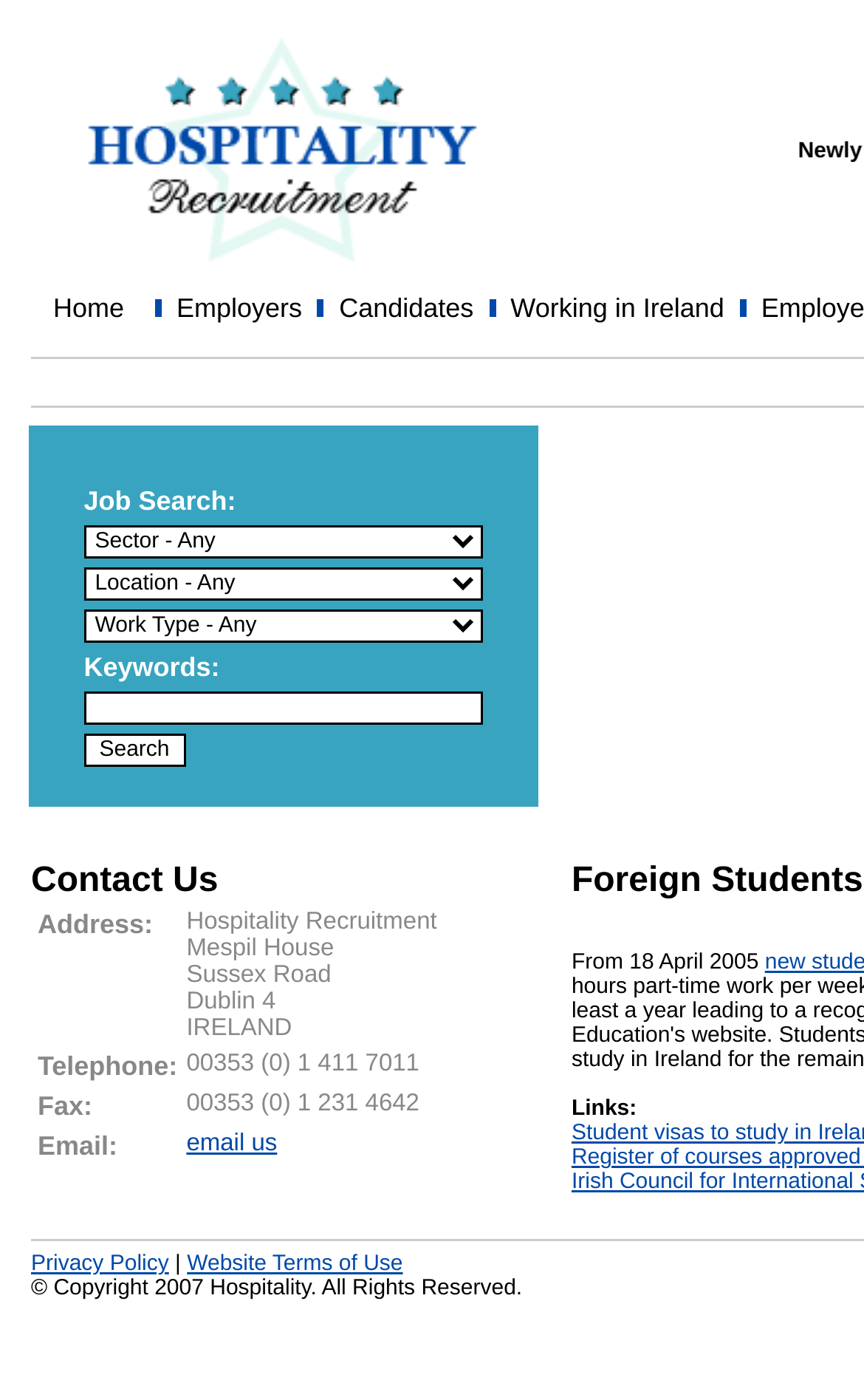What is the copyright year of the website?
Give a one-word or short phrase answer based on the image.

2007